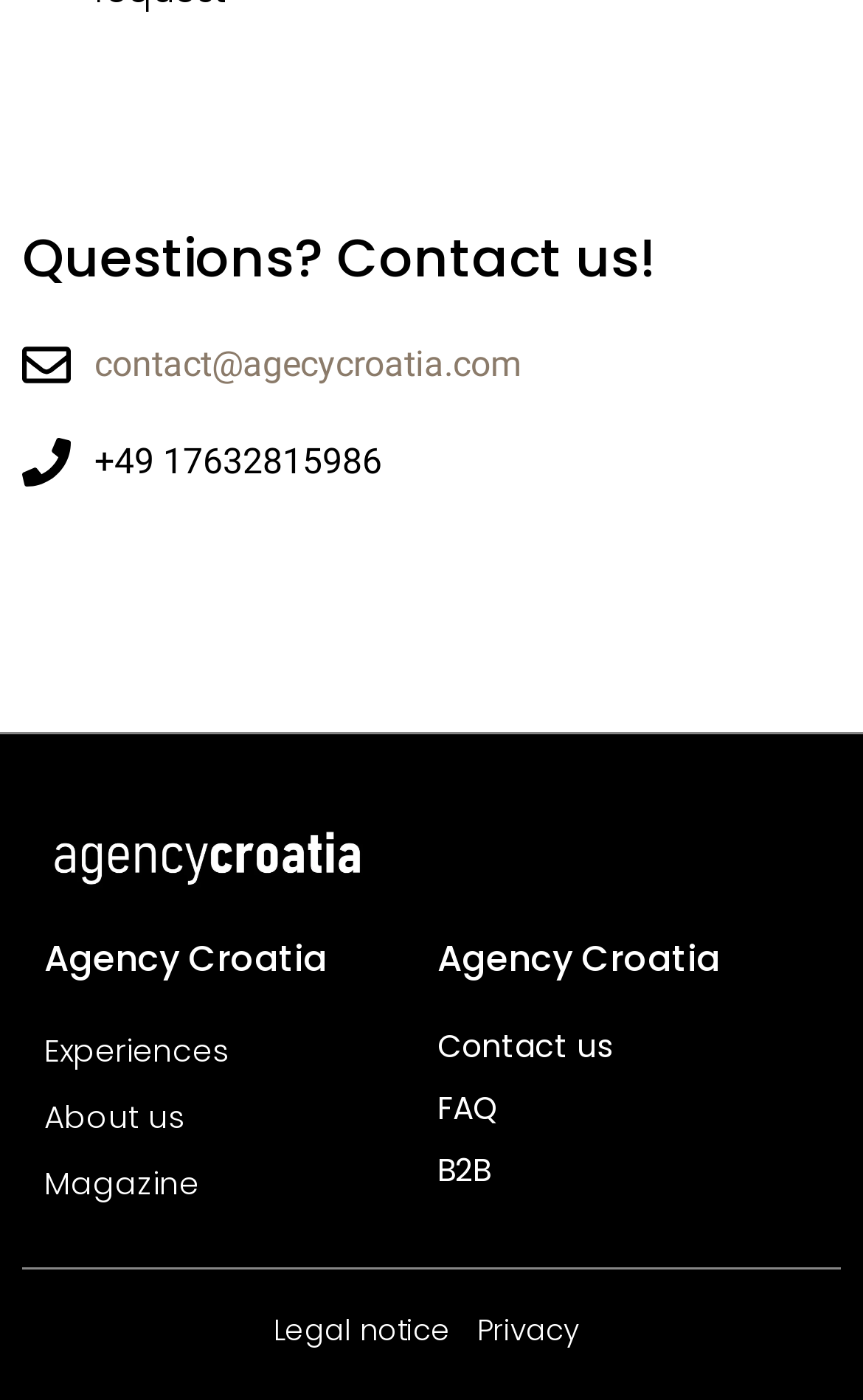Find the bounding box coordinates of the clickable region needed to perform the following instruction: "Contact us via email". The coordinates should be provided as four float numbers between 0 and 1, i.e., [left, top, right, bottom].

[0.026, 0.242, 0.974, 0.28]